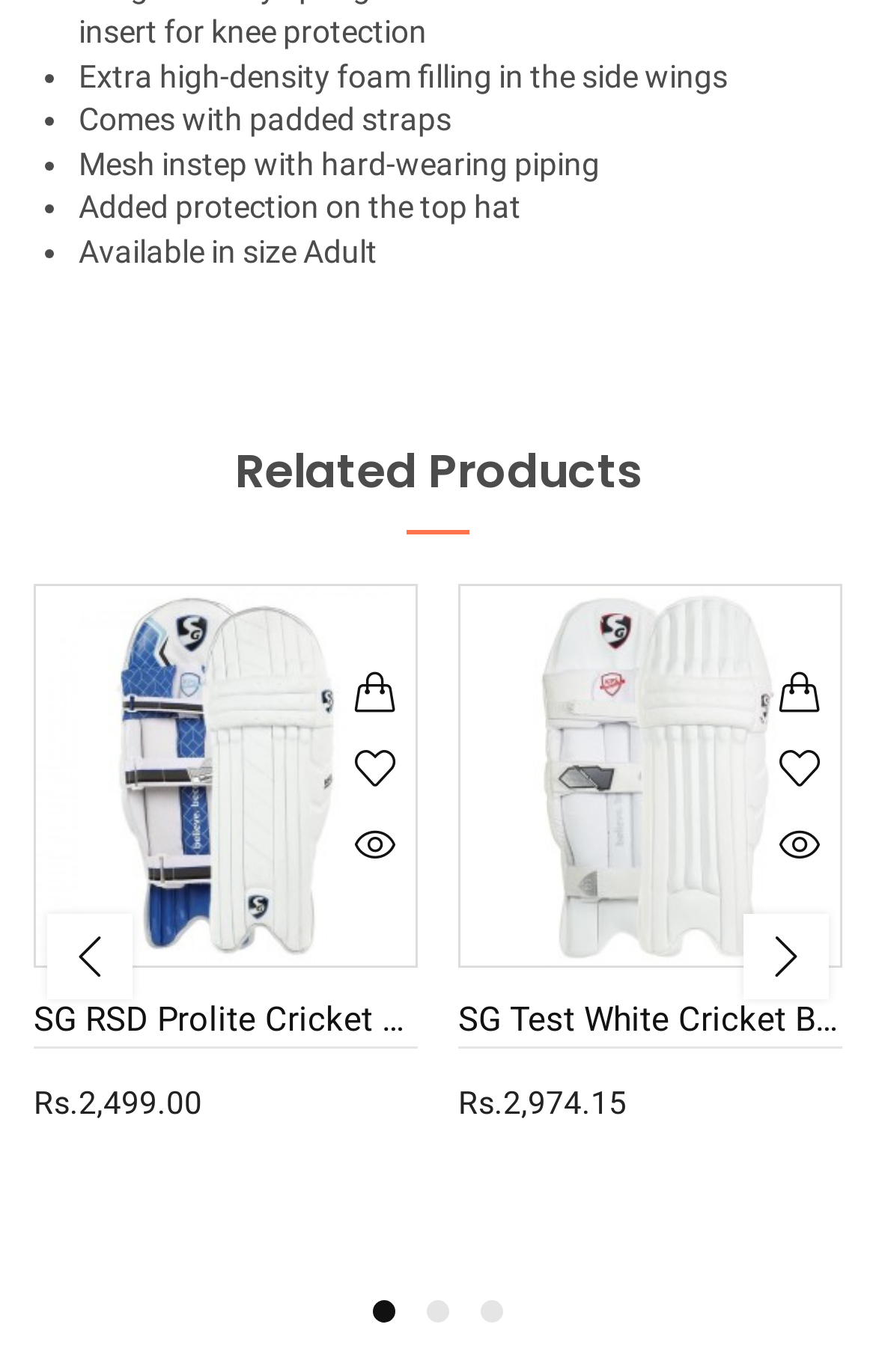Locate the bounding box coordinates of the area that needs to be clicked to fulfill the following instruction: "Download APK". The coordinates should be in the format of four float numbers between 0 and 1, namely [left, top, right, bottom].

None